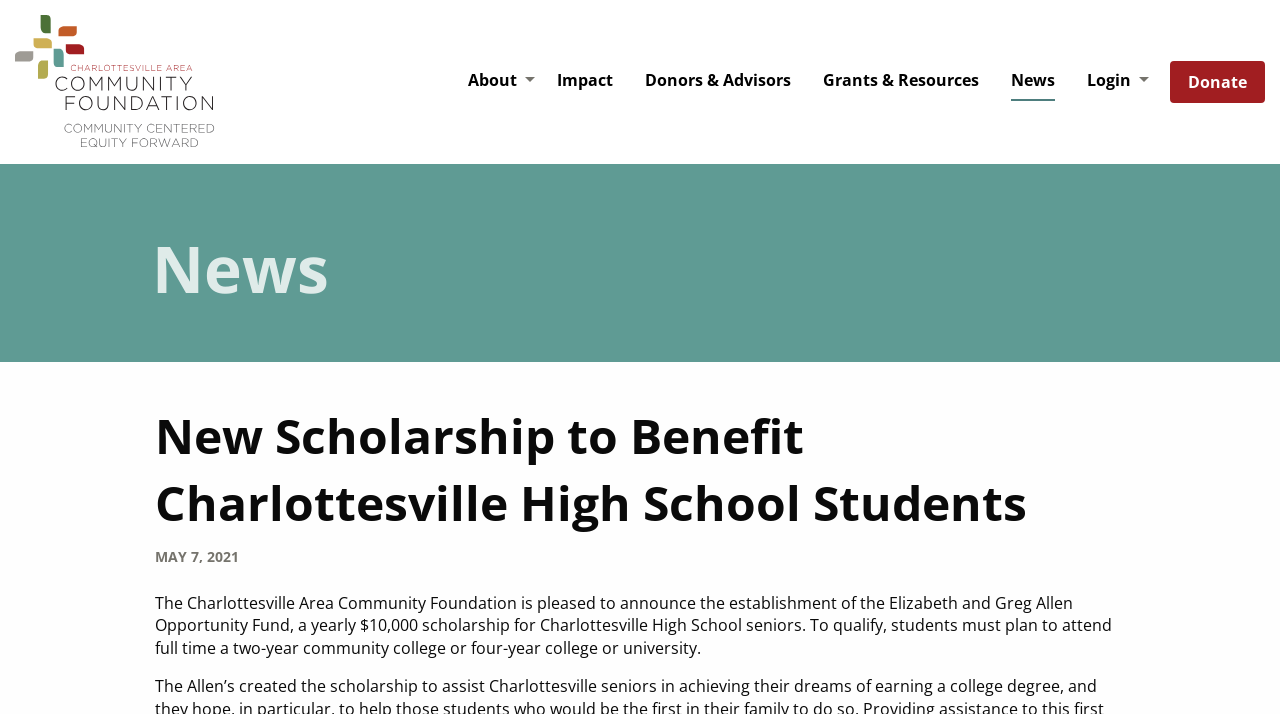What is the name of the scholarship?
From the image, respond with a single word or phrase.

Elizabeth and Greg Allen Opportunity Fund